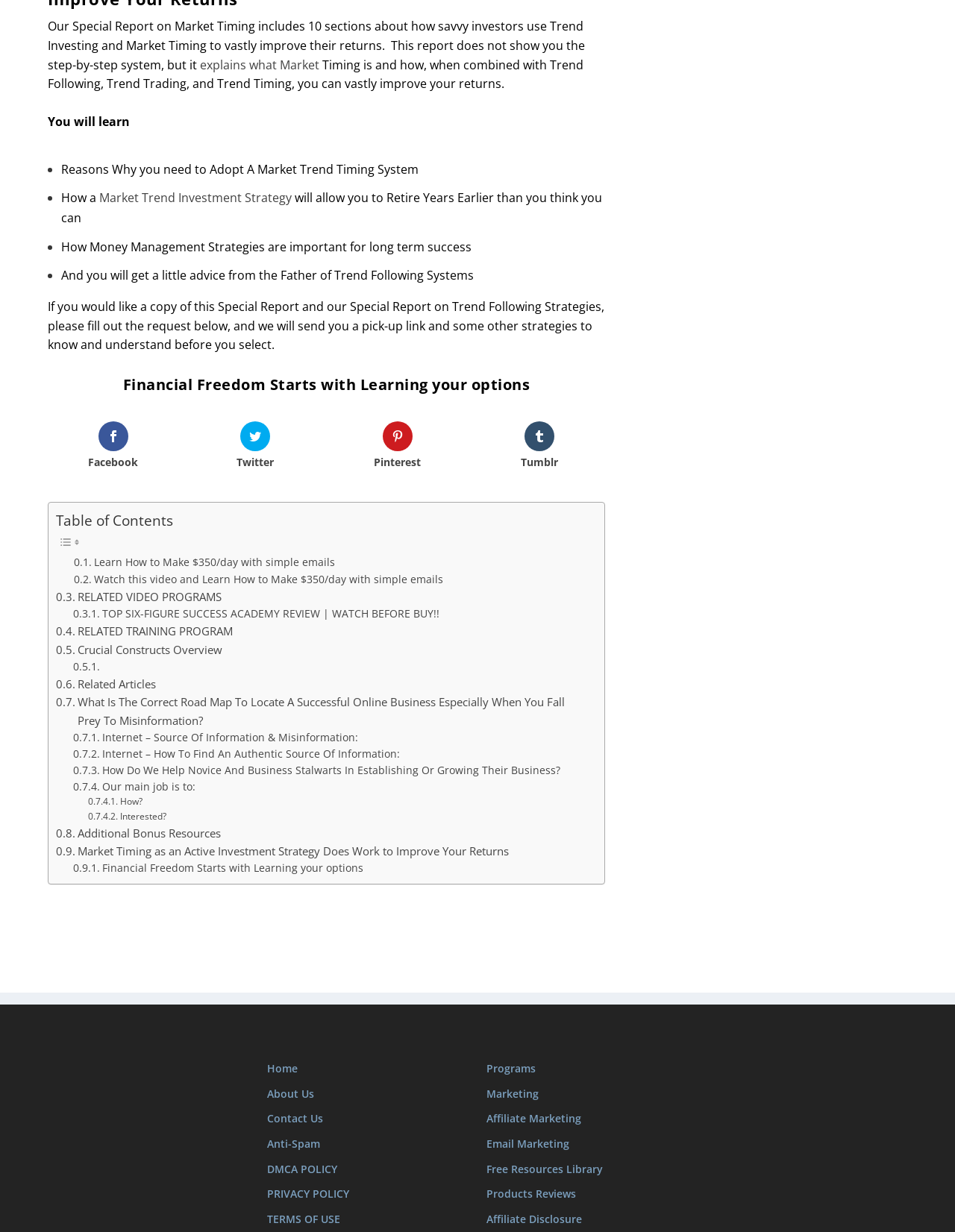Show the bounding box coordinates of the element that should be clicked to complete the task: "Click on the 'explains what Market' link".

[0.209, 0.071, 0.334, 0.084]